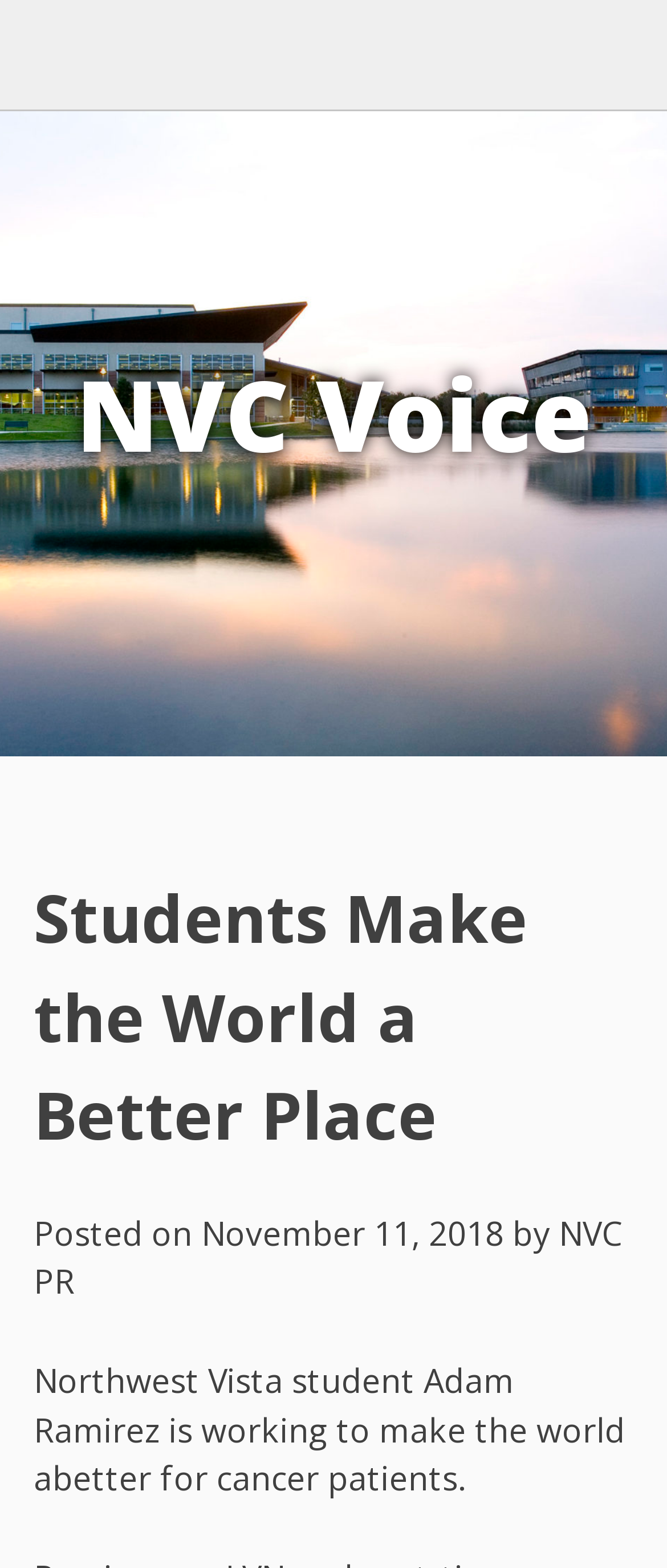Based on the element description November 11, 2018November 12, 2018, identify the bounding box coordinates for the UI element. The coordinates should be in the format (top-left x, top-left y, bottom-right x, bottom-right y) and within the 0 to 1 range.

[0.301, 0.771, 0.755, 0.8]